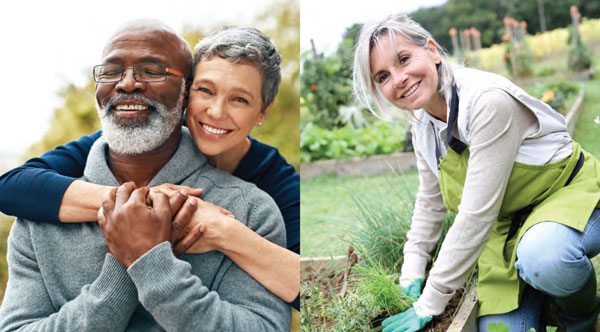What is the woman on the right doing?
Please provide a comprehensive and detailed answer to the question.

The image shows the woman on the right kneeling amidst lush greenery, wearing gloves and tending to the plants, which indicates that she is engaged in gardening or cultivating nature.